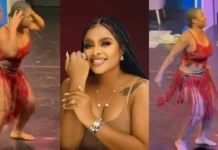Provide an in-depth description of the image.

The image showcases a dynamic series of moments featuring Nigerian actress Bimbo Ademoye as she showcases her dance moves. The left side of the image captures her in motion, expressing joy and energy while dancing, wearing a vibrant red outfit adorned with flowing fabric that adds movement to her performance. The center portion highlights Bimbo smiling radiantly, posing confidently and showcasing her stylish look with delicate jewelry. On the right, she is again captured mid-dance, embodying enthusiasm and vitality. This collage offers a glimpse into her artistic flair, reflecting the excitement surrounding her recent dance performance that has captivated audiences, along with reactions from fans celebrating her talent.